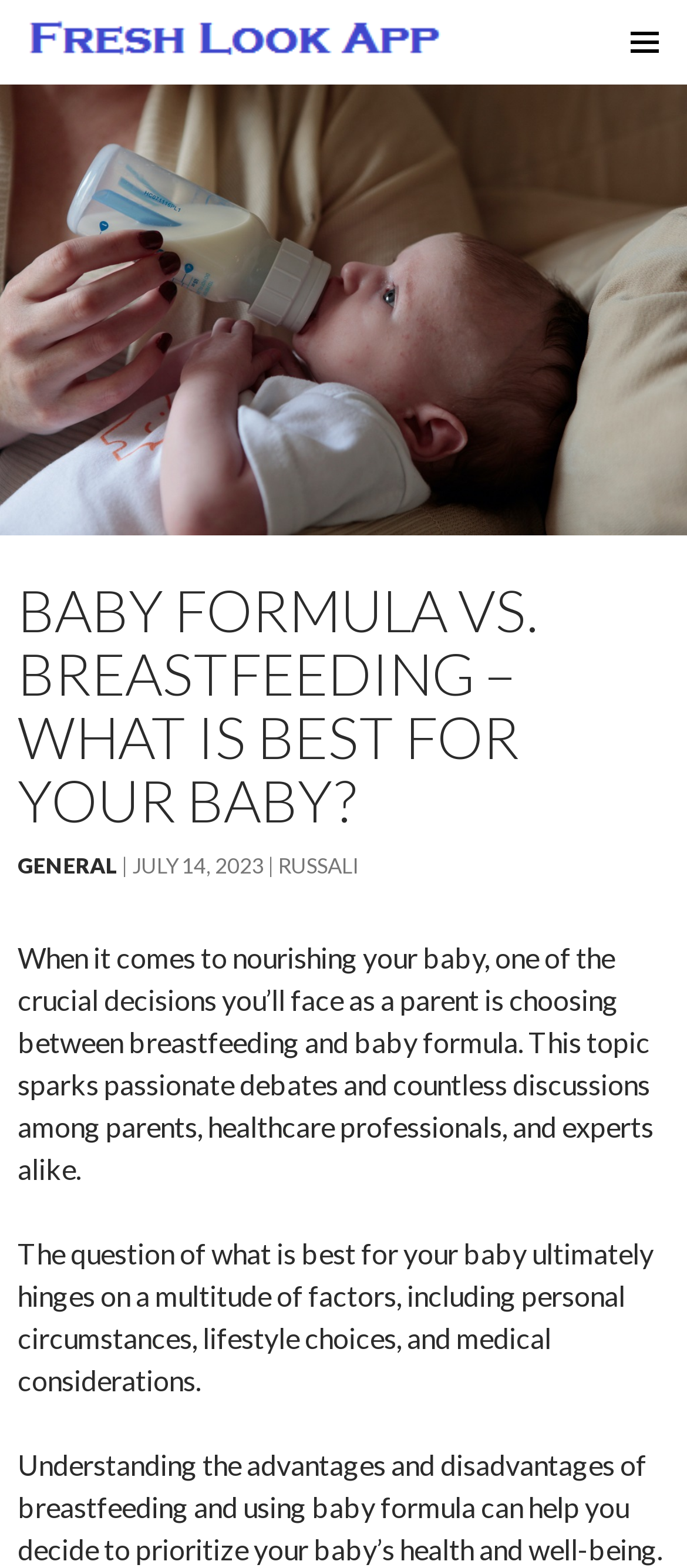Determine the bounding box for the UI element described here: "July 14, 2023".

[0.192, 0.543, 0.385, 0.56]